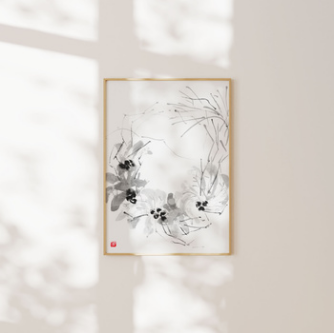What is the purpose of the small red stamp in the corner?
Based on the visual content, answer with a single word or a brief phrase.

Adds authenticity